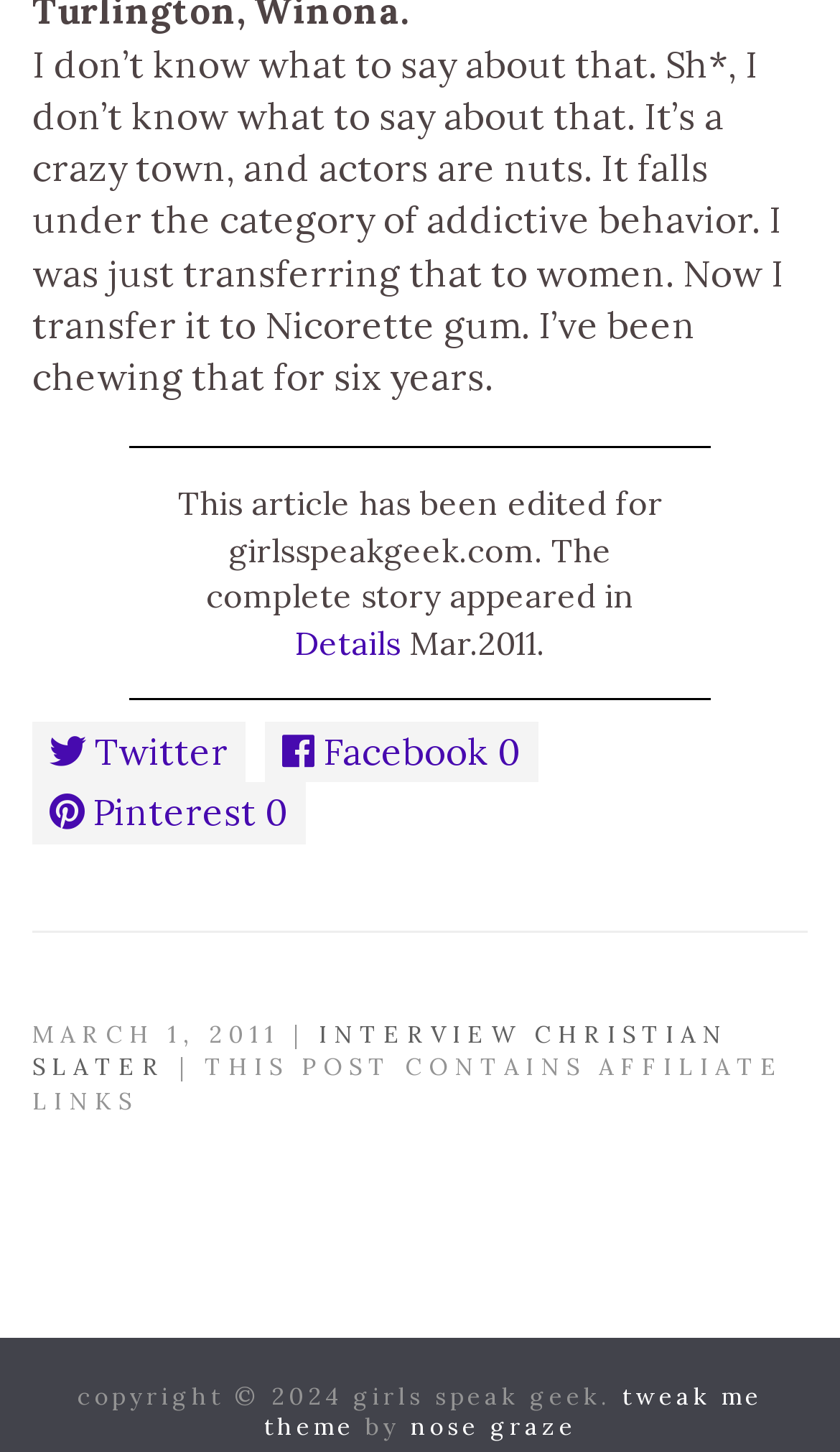What social media platforms are available?
Please provide a full and detailed response to the question.

I found three link elements with the text ' Twitter', ' Facebook 0', and ' Pinterest 0' which suggest that the webpage provides links to these three social media platforms.